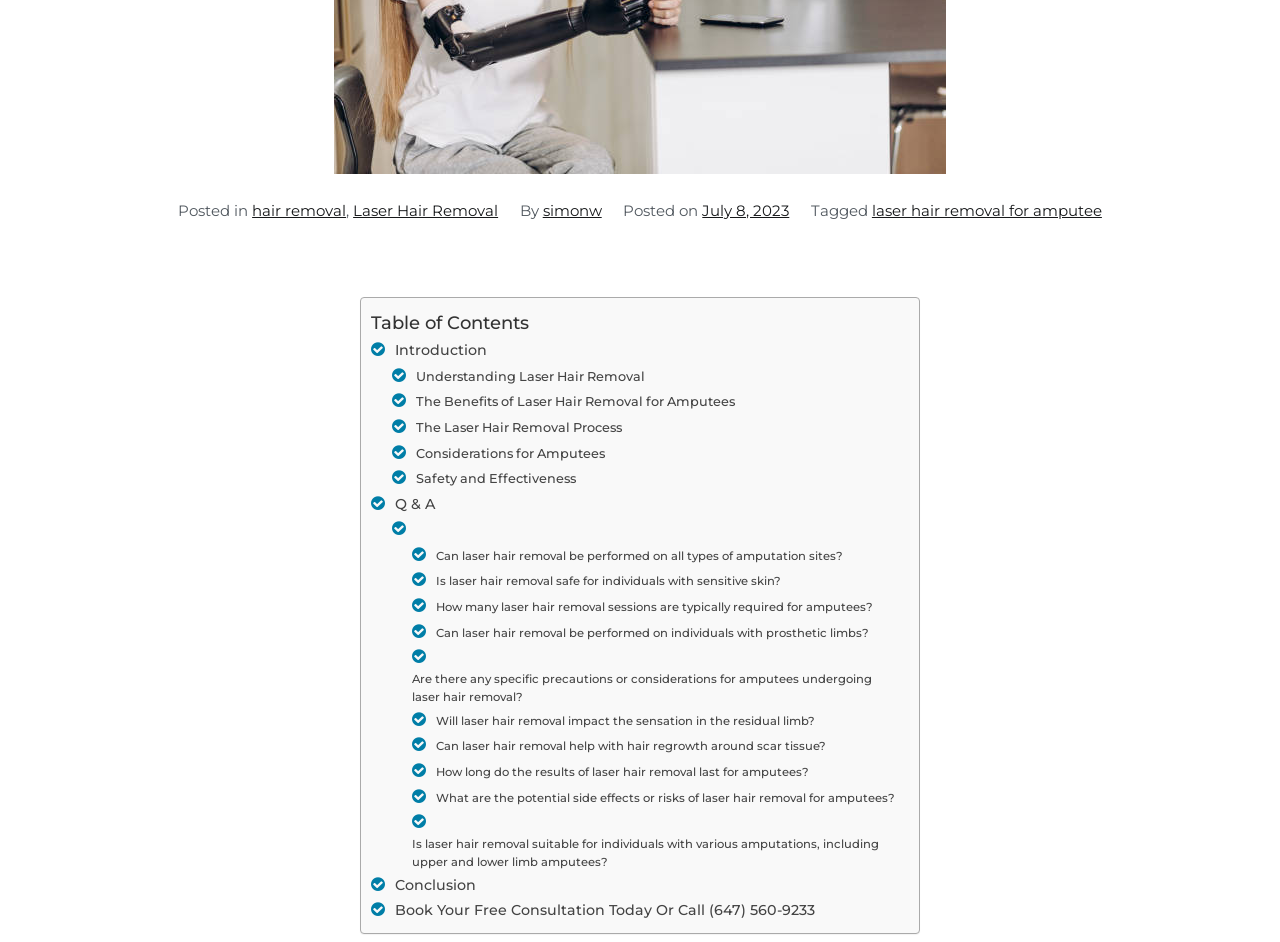Please determine the bounding box coordinates for the UI element described here. Use the format (top-left x, top-left y, bottom-right x, bottom-right y) with values bounded between 0 and 1: Conclusion

[0.309, 0.927, 0.372, 0.952]